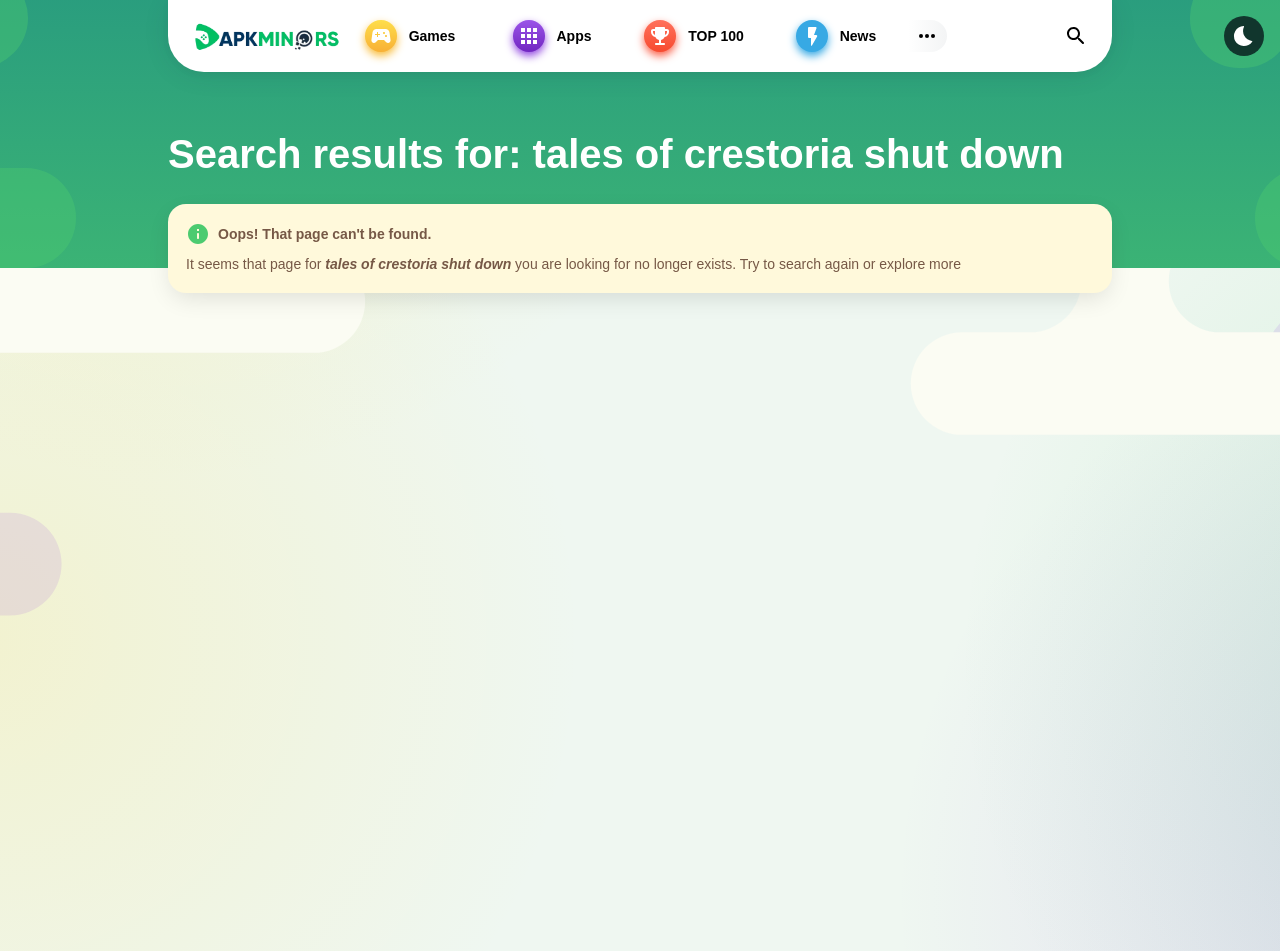Please answer the following question using a single word or phrase: 
What is the purpose of the 'Find' button?

to search